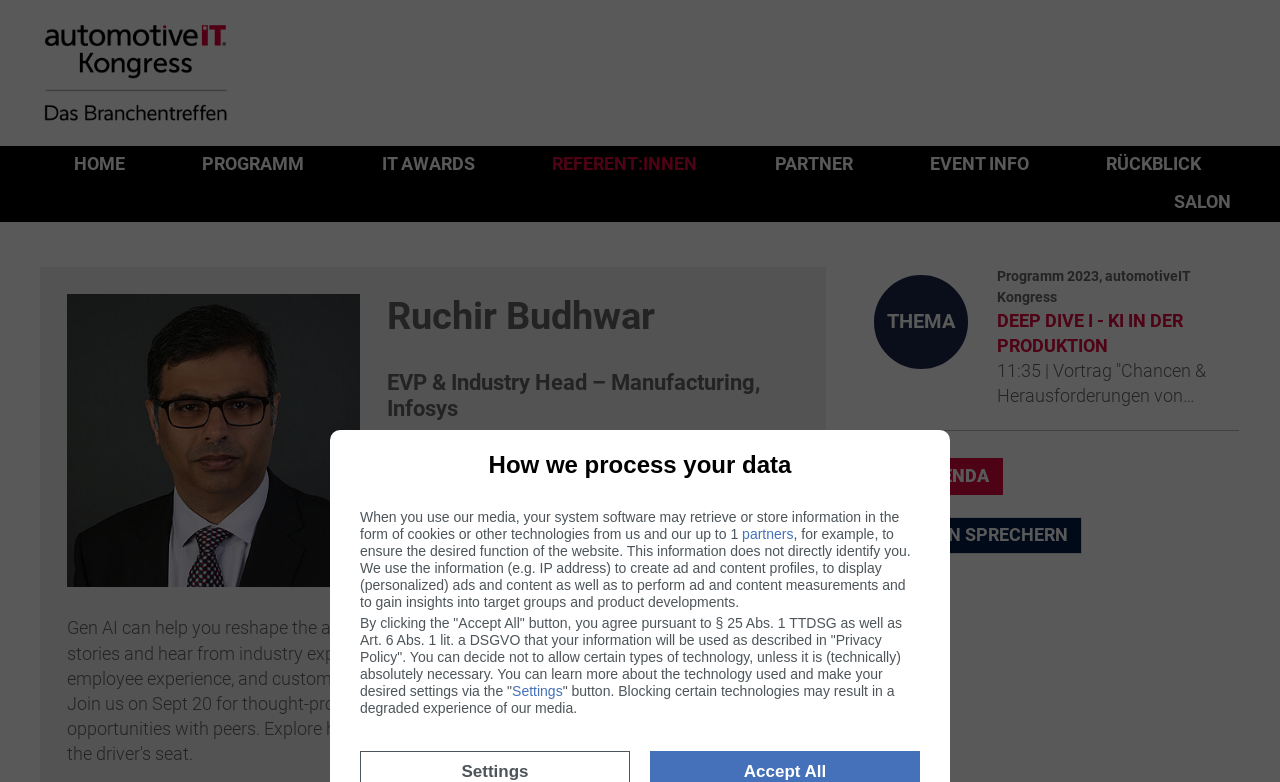Identify the bounding box of the UI element that matches this description: "Zur Agenda".

[0.676, 0.586, 0.784, 0.633]